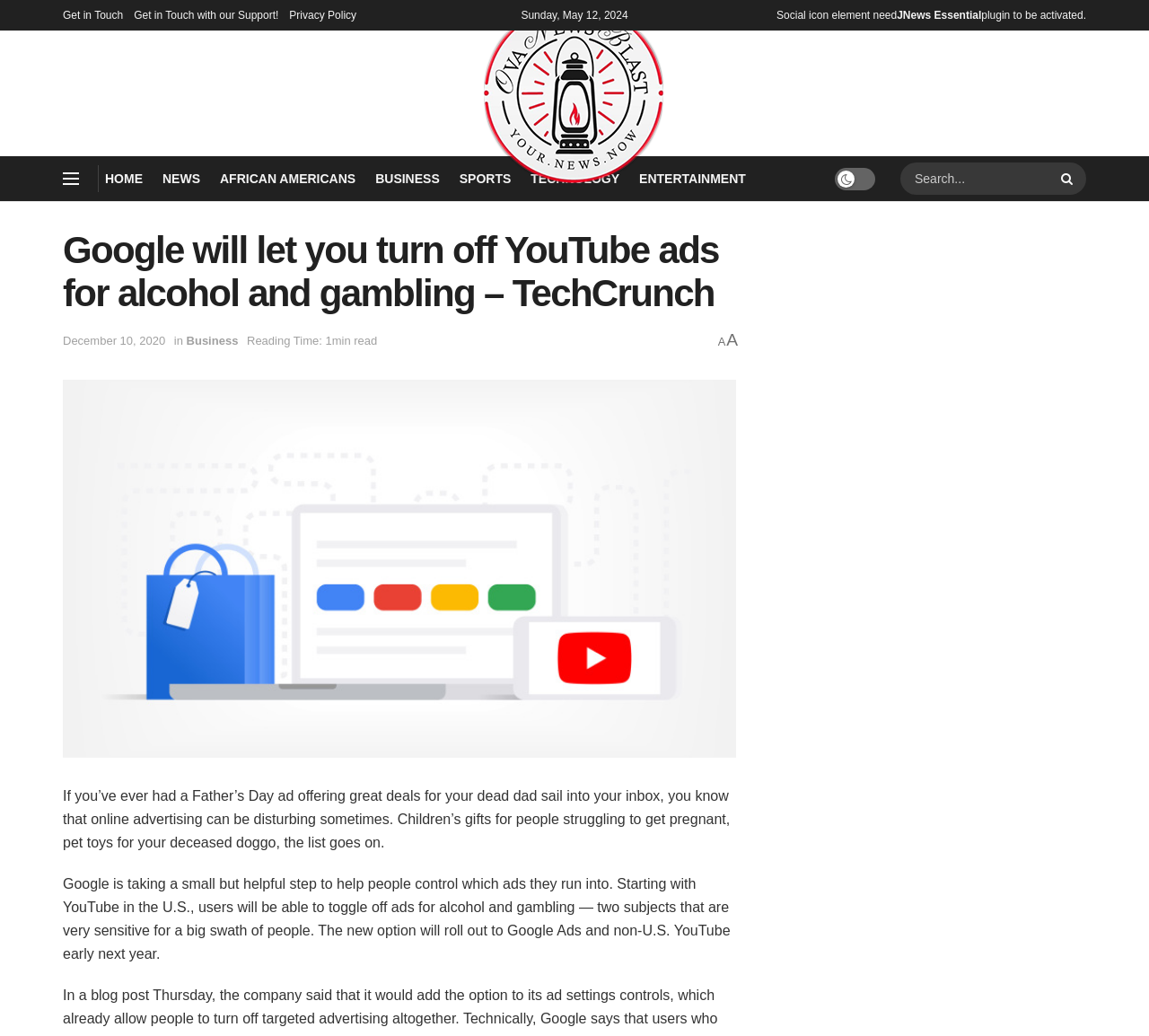Locate the bounding box coordinates of the element you need to click to accomplish the task described by this instruction: "Read the article published on December 10, 2020".

[0.055, 0.323, 0.144, 0.336]